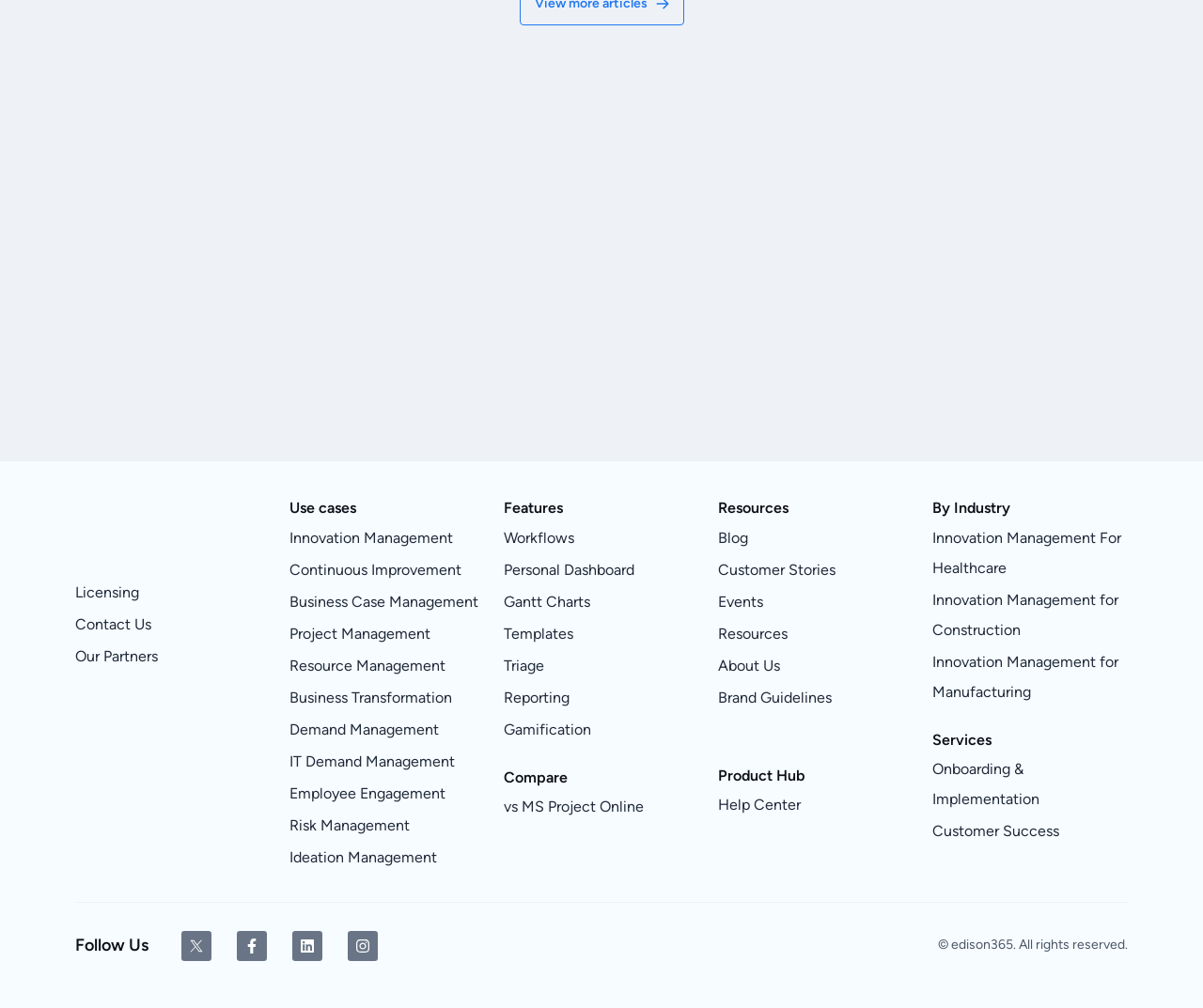What is the last link under 'Resources'?
Please provide a single word or phrase as your answer based on the image.

Help Center